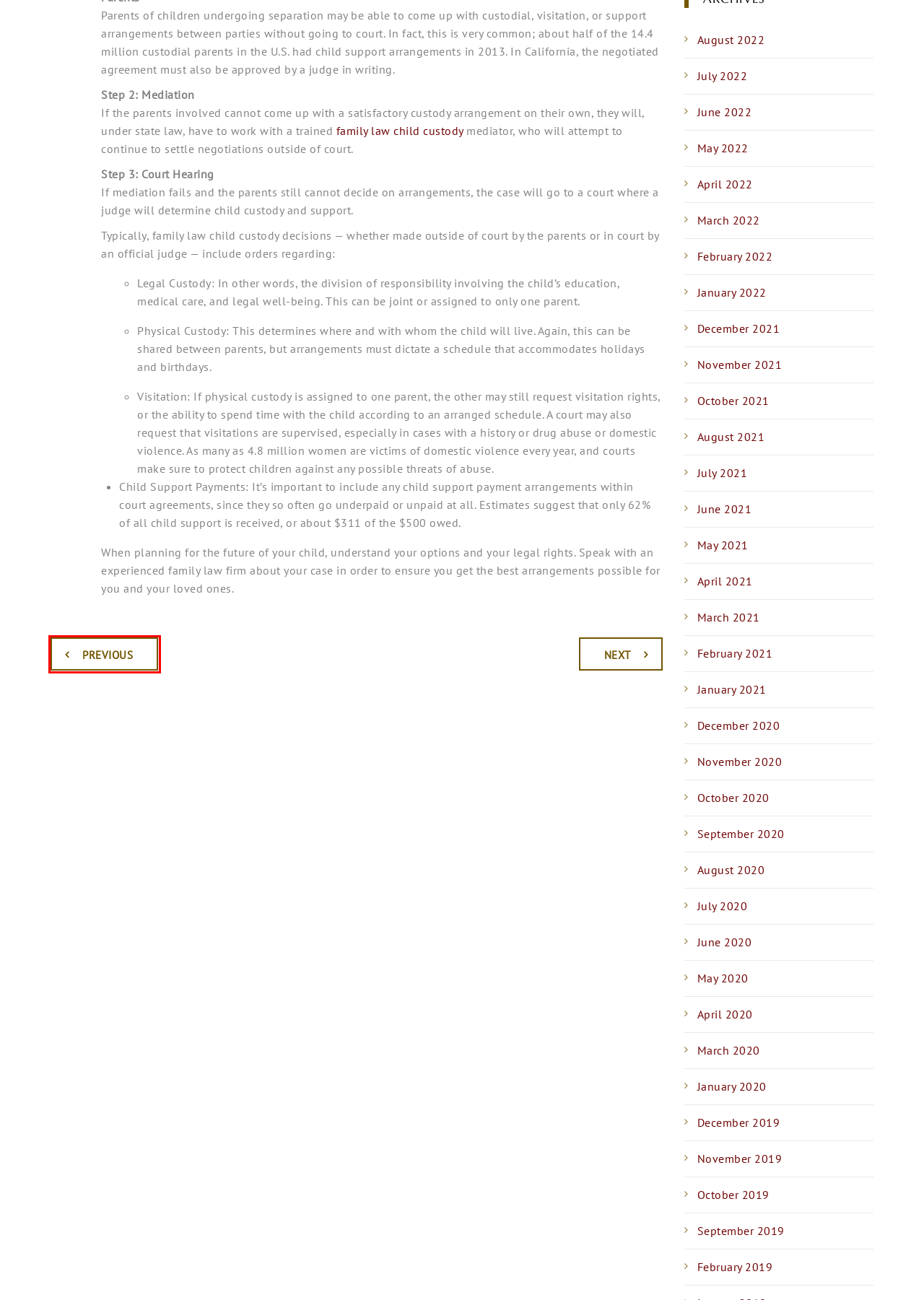You have a screenshot of a webpage with a red rectangle bounding box around an element. Identify the best matching webpage description for the new page that appears after clicking the element in the bounding box. The descriptions are:
A. May 2021 - R&S Law Group, APC
B. March 2020 - R&S Law Group, APC
C. FAQs On Family Law, Answered - R&S Law Group, APC
D. December 2020 - R&S Law Group, APC
E. August 2021 - R&S Law Group, APC
F. June 2021 - R&S Law Group, APC
G. May 2020 - R&S Law Group, APC
H. March 2021 - R&S Law Group, APC

C